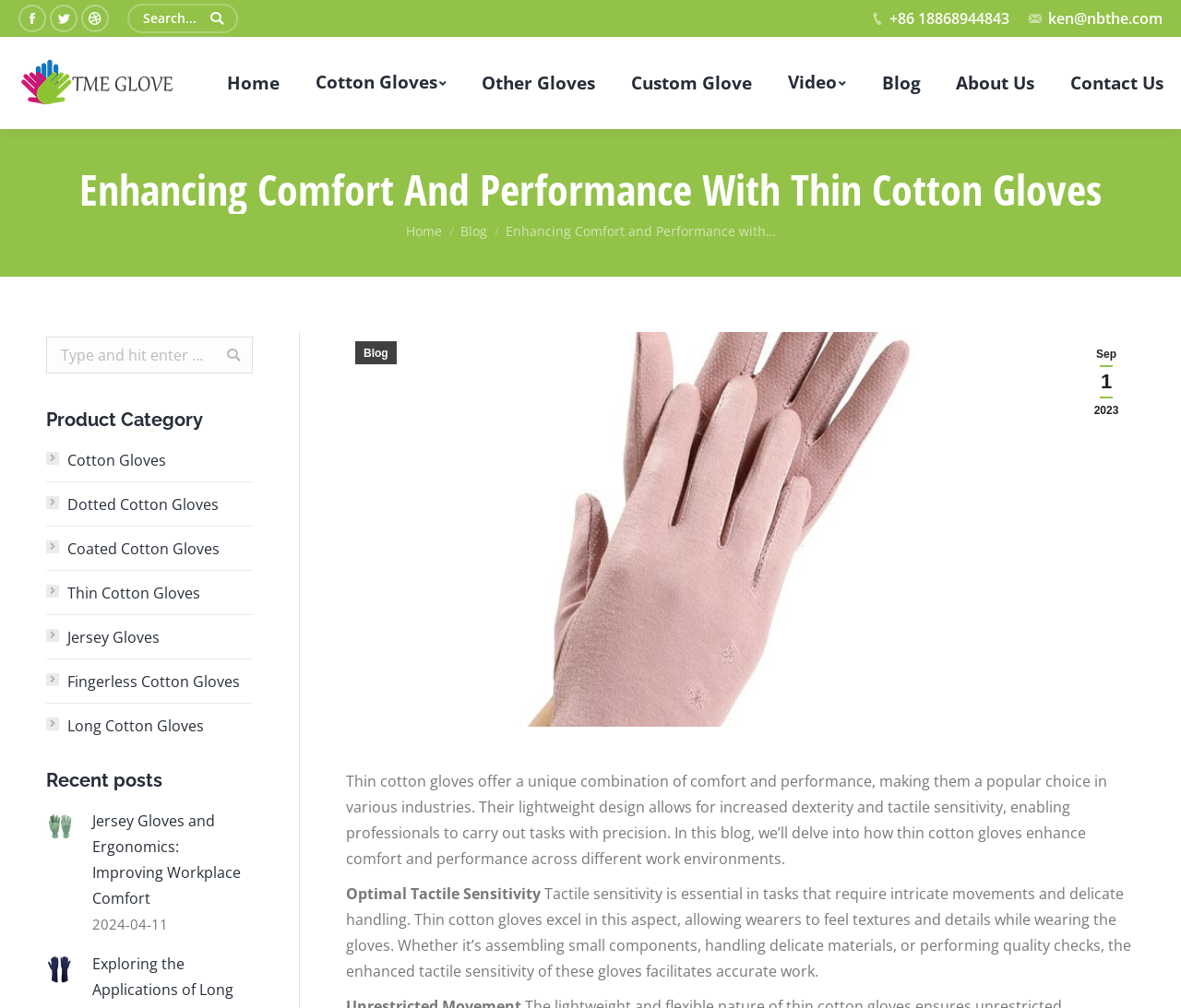Extract the text of the main heading from the webpage.

Enhancing Comfort And Performance With Thin Cotton Gloves